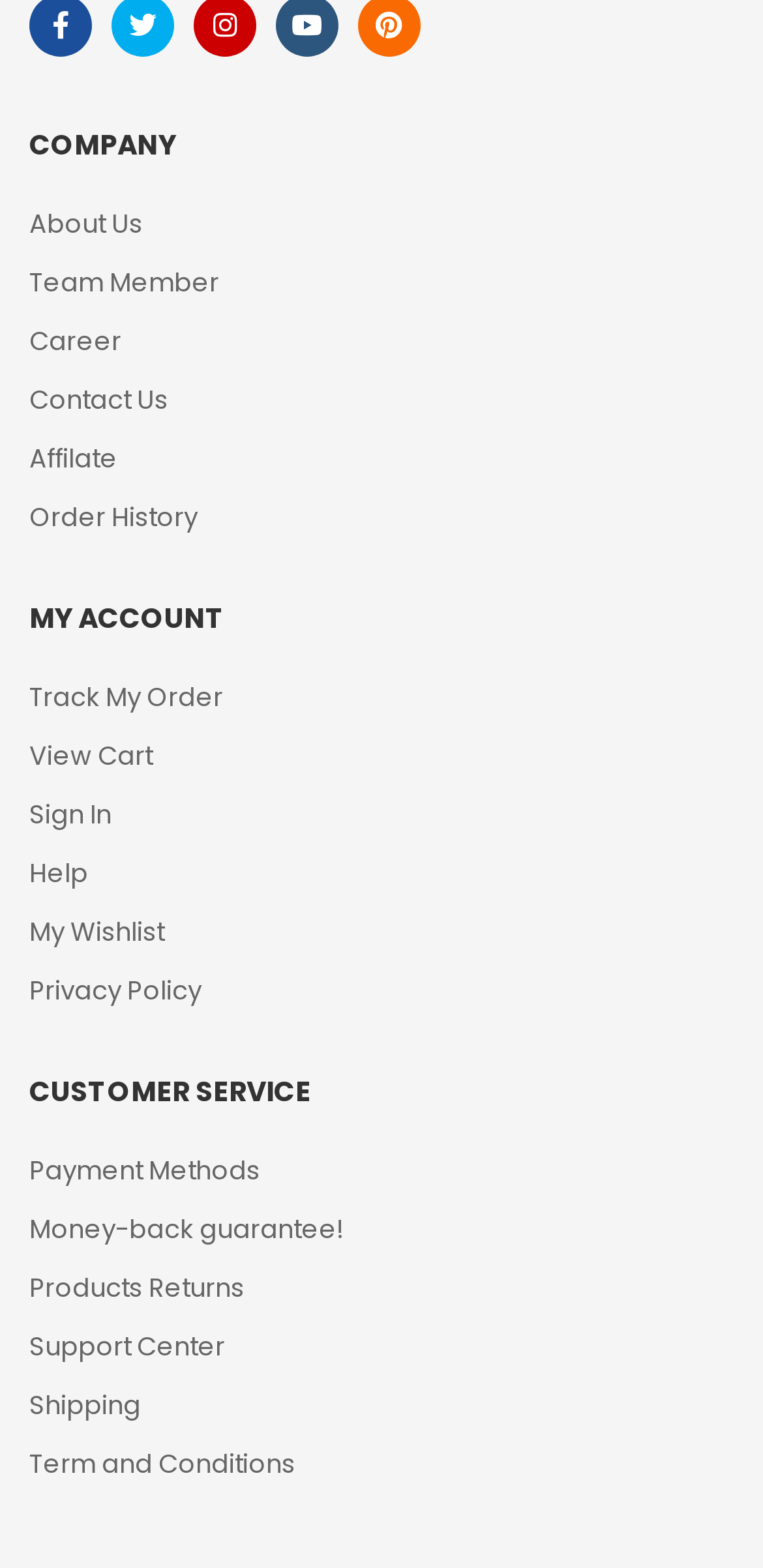Identify the bounding box coordinates of the clickable region required to complete the instruction: "View company information". The coordinates should be given as four float numbers within the range of 0 and 1, i.e., [left, top, right, bottom].

[0.038, 0.125, 0.808, 0.162]